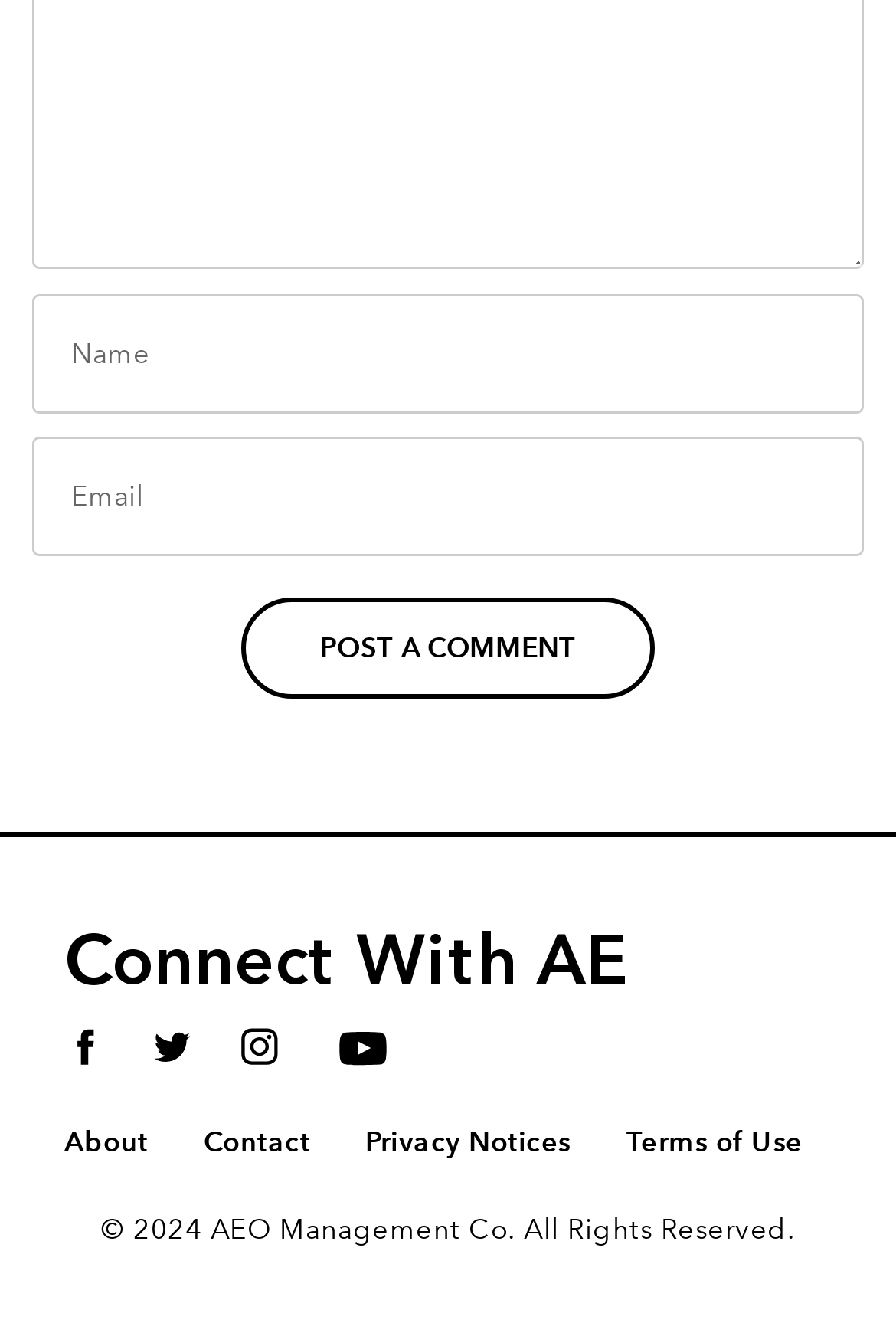Provide a short answer using a single word or phrase for the following question: 
What is the copyright year?

2024